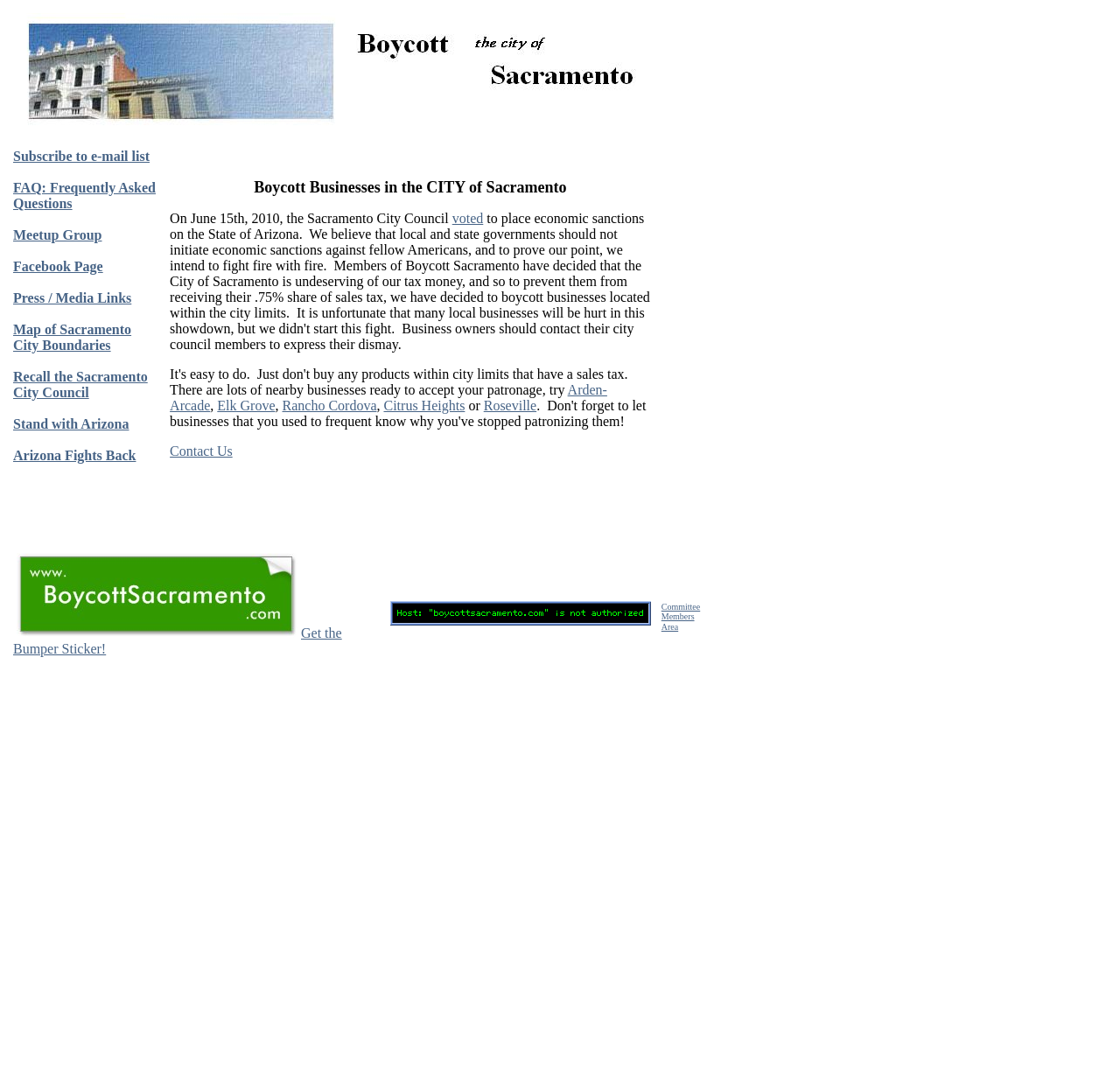What is the call to action for business owners?
Based on the screenshot, provide a one-word or short-phrase response.

Contact city council members